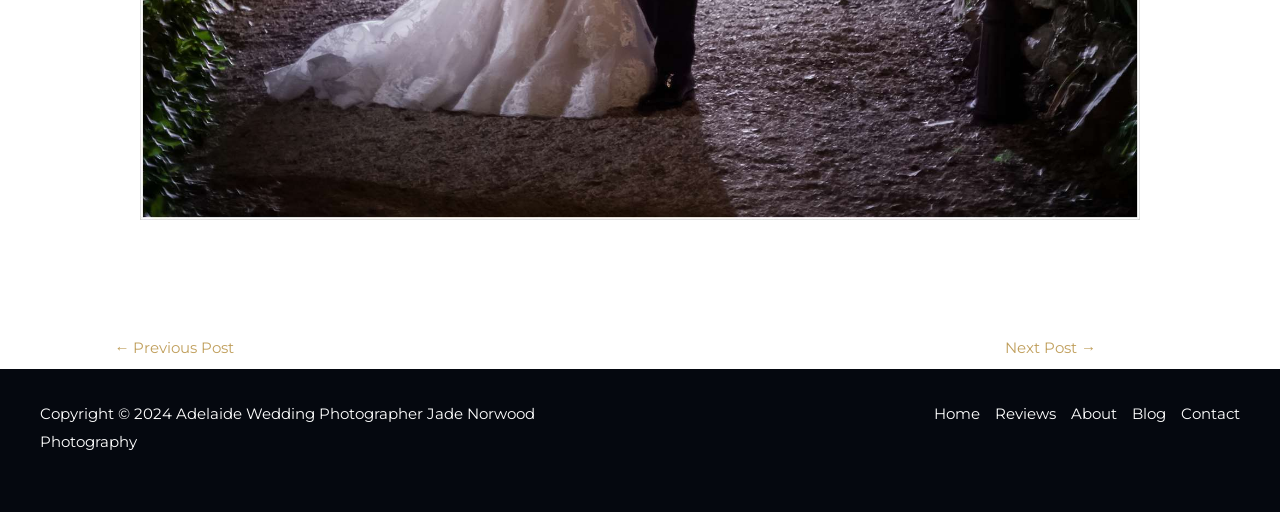From the given element description: "Next Post →", find the bounding box for the UI element. Provide the coordinates as four float numbers between 0 and 1, in the order [left, top, right, bottom].

[0.713, 0.648, 0.928, 0.717]